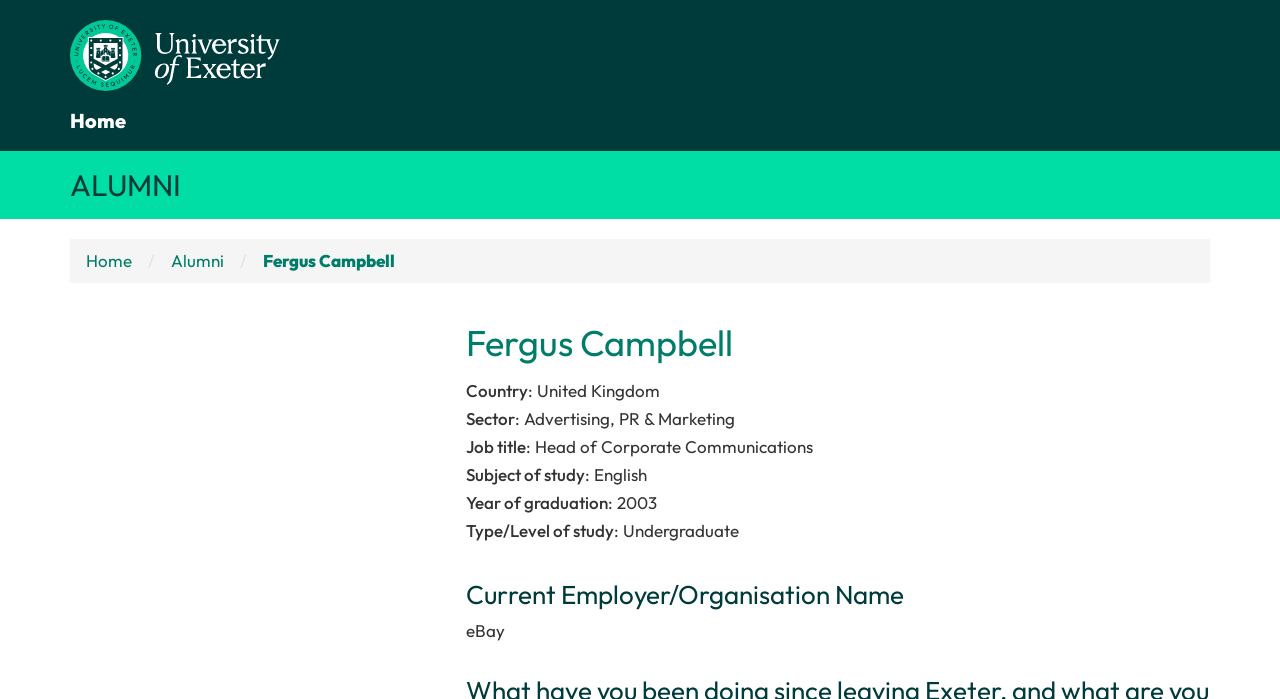Generate a thorough explanation of the webpage's elements.

This webpage is about Fergus Campbell, an alumnus of a university. At the top left corner, there is a link to "Alumni" with an accompanying image. Next to it, there is a link to "Home". Below these links, there is a navigation menu with links to "Home", "Alumni", and "Fergus Campbell". 

The main content of the page is about Fergus Campbell's profile. His name is displayed as a heading, and below it, there are several sections of information about him. On the left side, there are labels such as "Country", "Sector", "Job title", "Subject of study", "Year of graduation", and "Type/Level of study". On the right side, there are corresponding values for each label, including "United Kingdom", "Advertising, PR & Marketing", "Head of Corporate Communications", "English", "2003", and "Undergraduate". 

Further down, there is another heading that says "Current Employer/Organisation Name", and below it, the text "eBay" is displayed. Overall, this webpage provides a brief overview of Fergus Campbell's background and current employment.